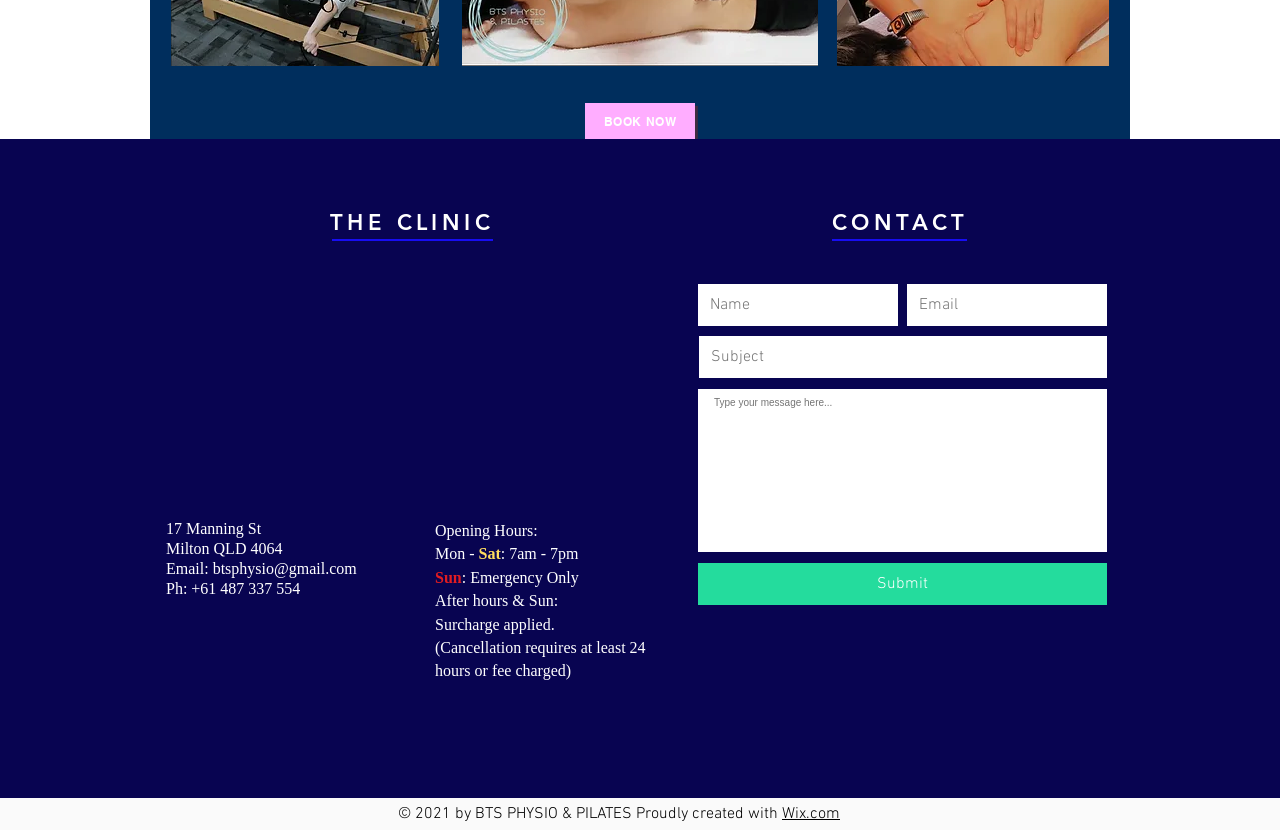Identify the bounding box coordinates for the element that needs to be clicked to fulfill this instruction: "Visit Facebook". Provide the coordinates in the format of four float numbers between 0 and 1: [left, top, right, bottom].

[0.223, 0.855, 0.245, 0.888]